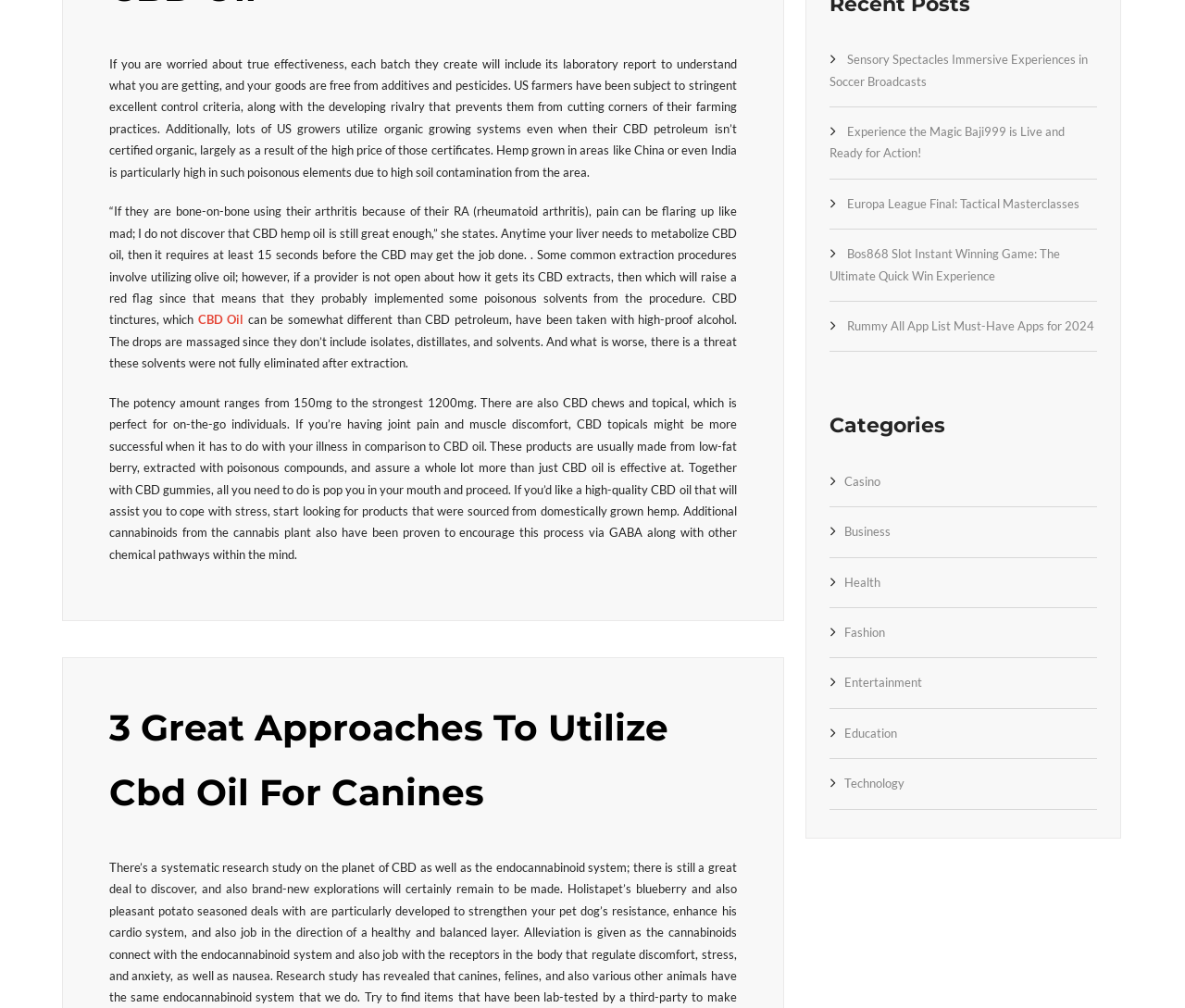Find the bounding box coordinates for the HTML element specified by: "CBD Oil".

[0.167, 0.31, 0.206, 0.324]